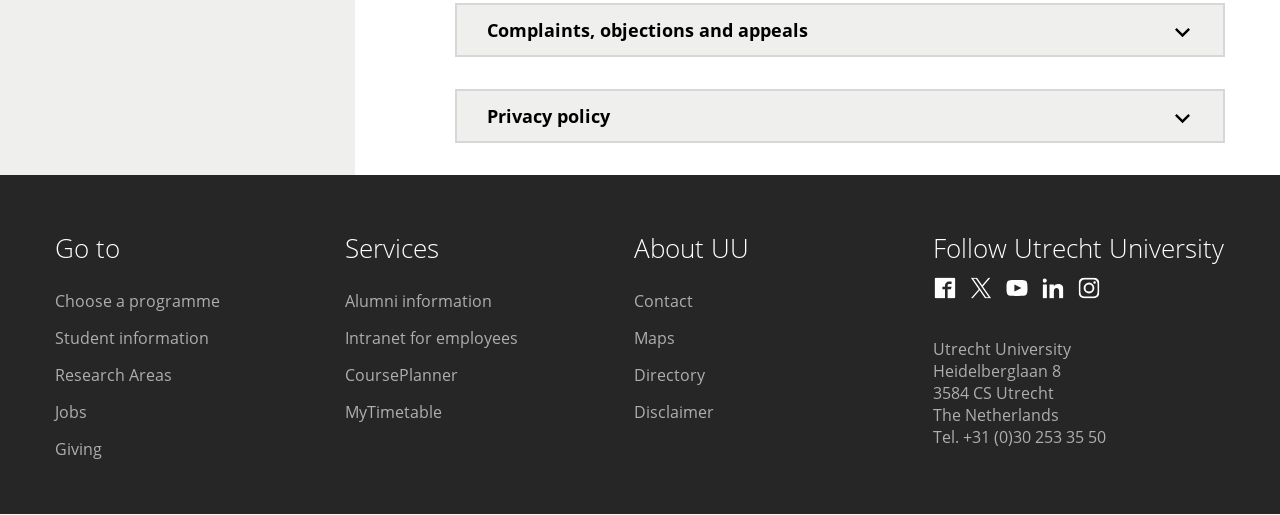Review the image closely and give a comprehensive answer to the question: What is the phone number of the university?

I found the answer by looking at the footer section of the webpage, where I saw a static text providing the phone number of the university, which is +31 (0)30 253 35 50.